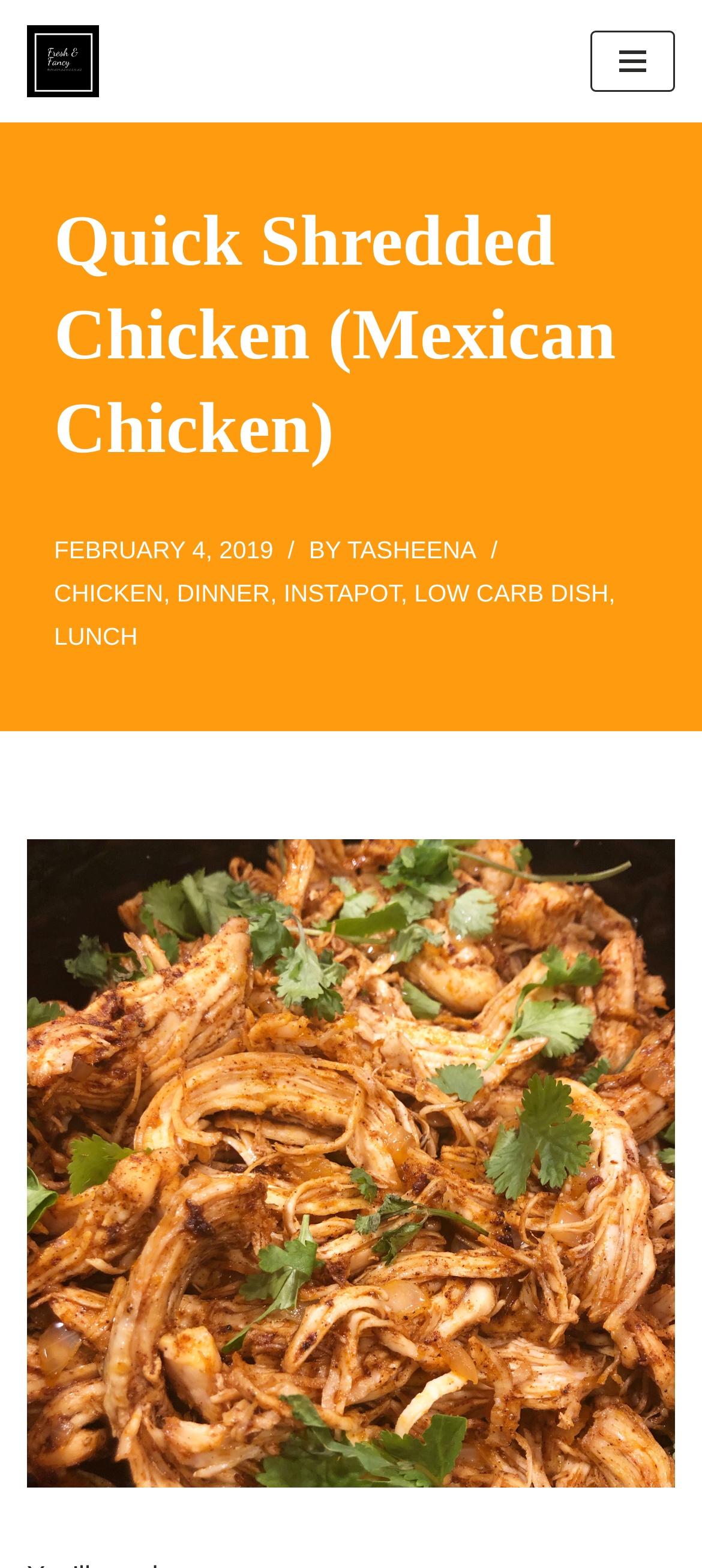Identify the bounding box coordinates of the clickable region to carry out the given instruction: "go to the ninth link".

None